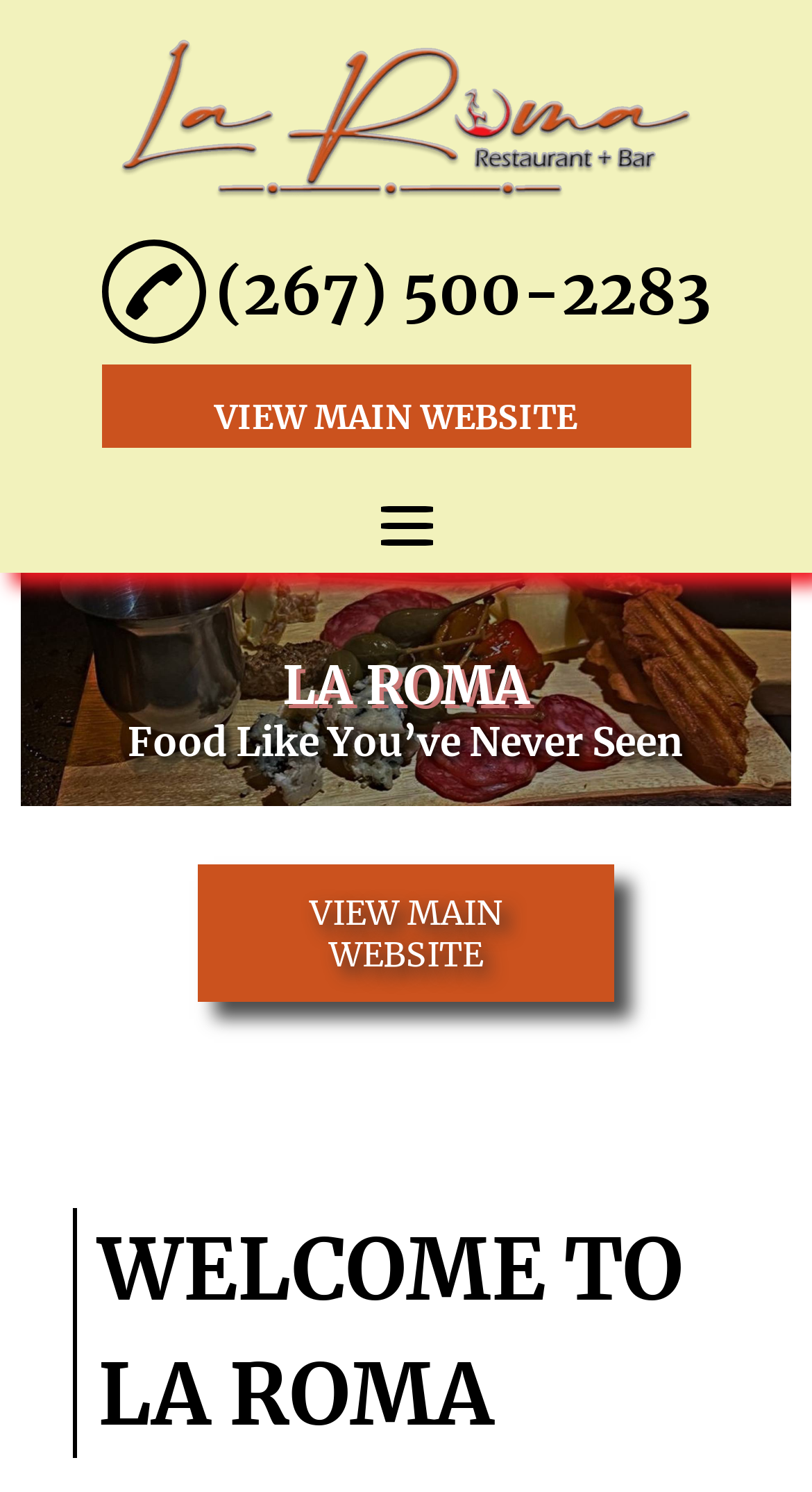Locate the bounding box coordinates of the element that needs to be clicked to carry out the instruction: "Click on the 'Undetected cheats' link". The coordinates should be given as four float numbers ranging from 0 to 1, i.e., [left, top, right, bottom].

None